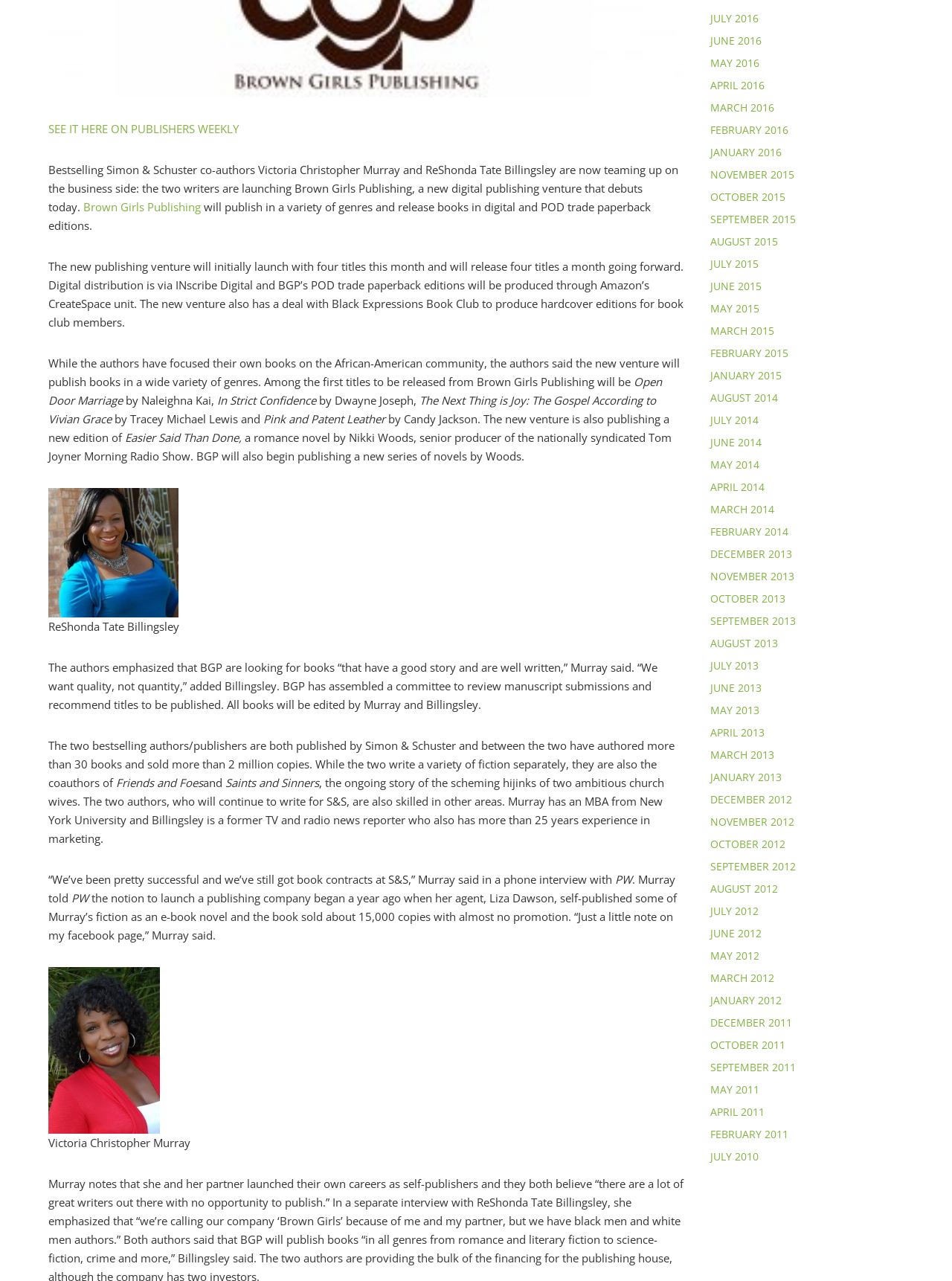Using the format (top-left x, top-left y, bottom-right x, bottom-right y), provide the bounding box coordinates for the described UI element. All values should be floating point numbers between 0 and 1: March 2012

[0.746, 0.758, 0.813, 0.769]